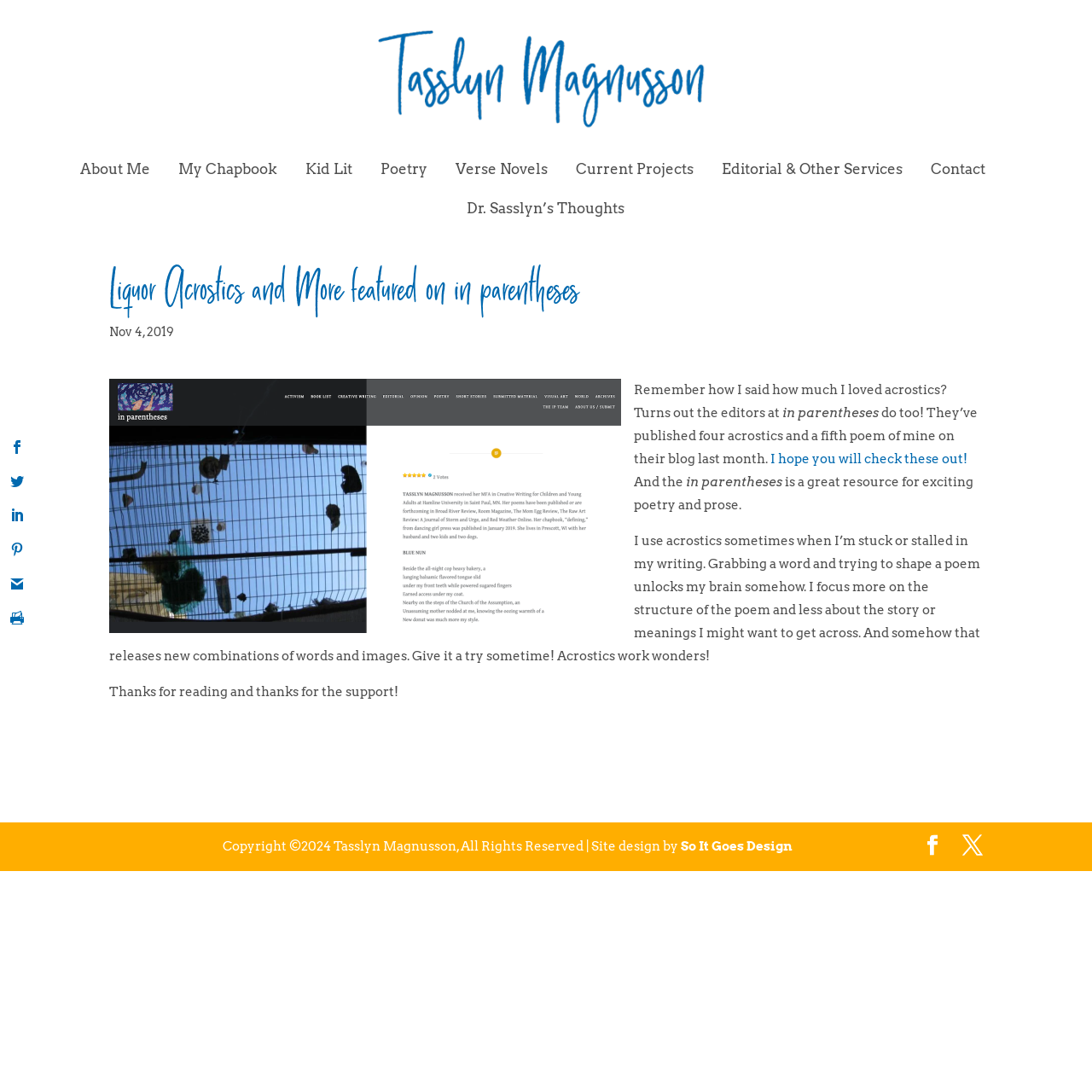Show the bounding box coordinates of the element that should be clicked to complete the task: "Learn more about the company".

None